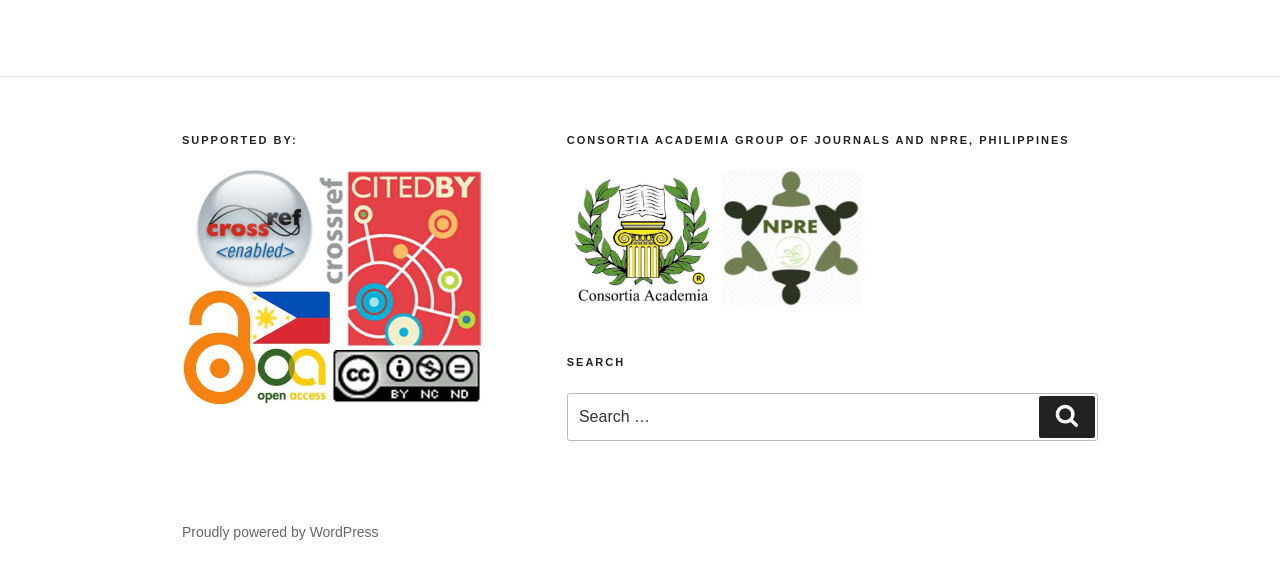Determine the bounding box coordinates (top-left x, top-left y, bottom-right x, bottom-right y) of the UI element described in the following text: Search

[0.812, 0.684, 0.855, 0.758]